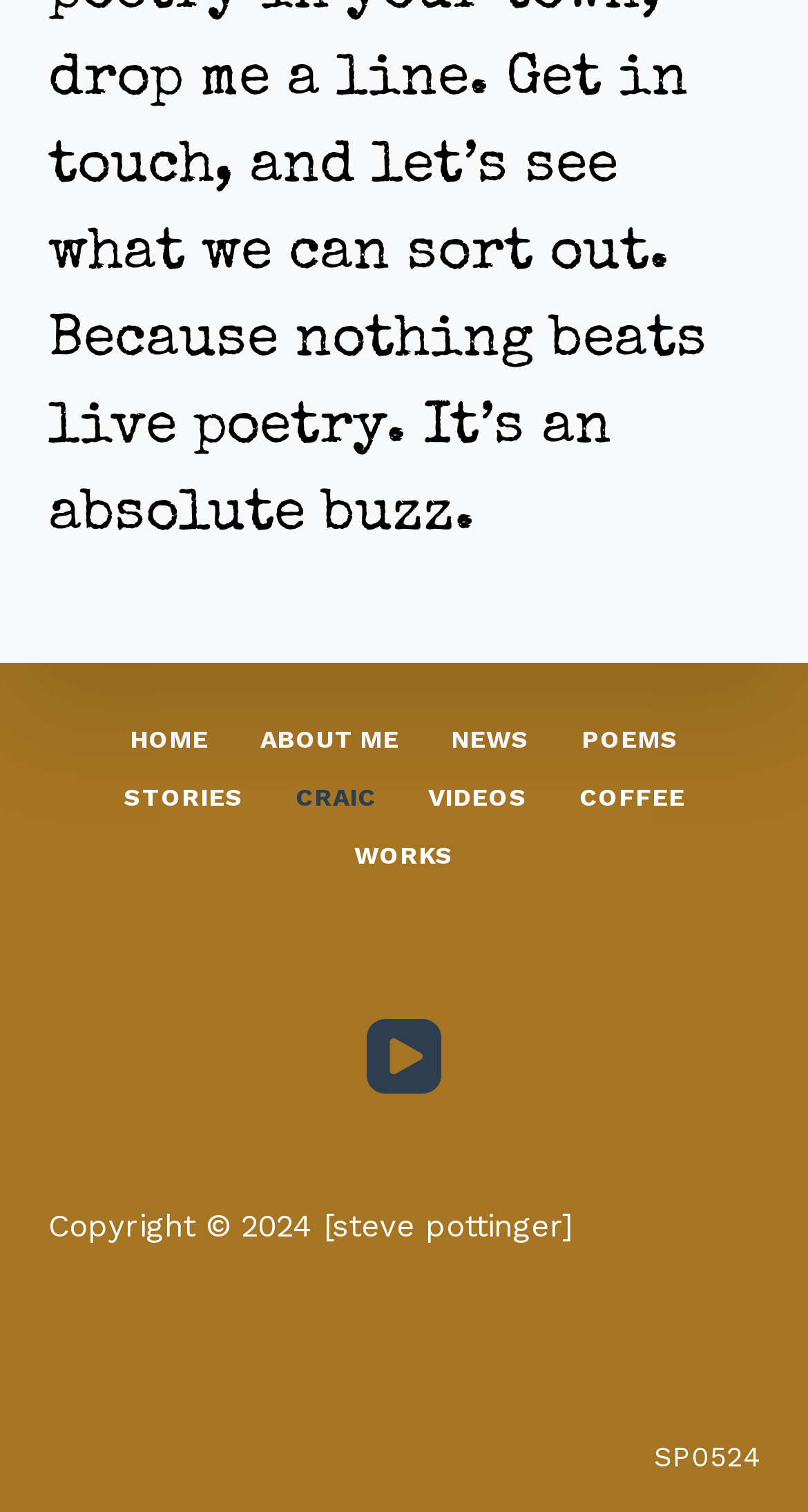Please identify the bounding box coordinates of the area I need to click to accomplish the following instruction: "read about the author".

[0.29, 0.479, 0.526, 0.501]